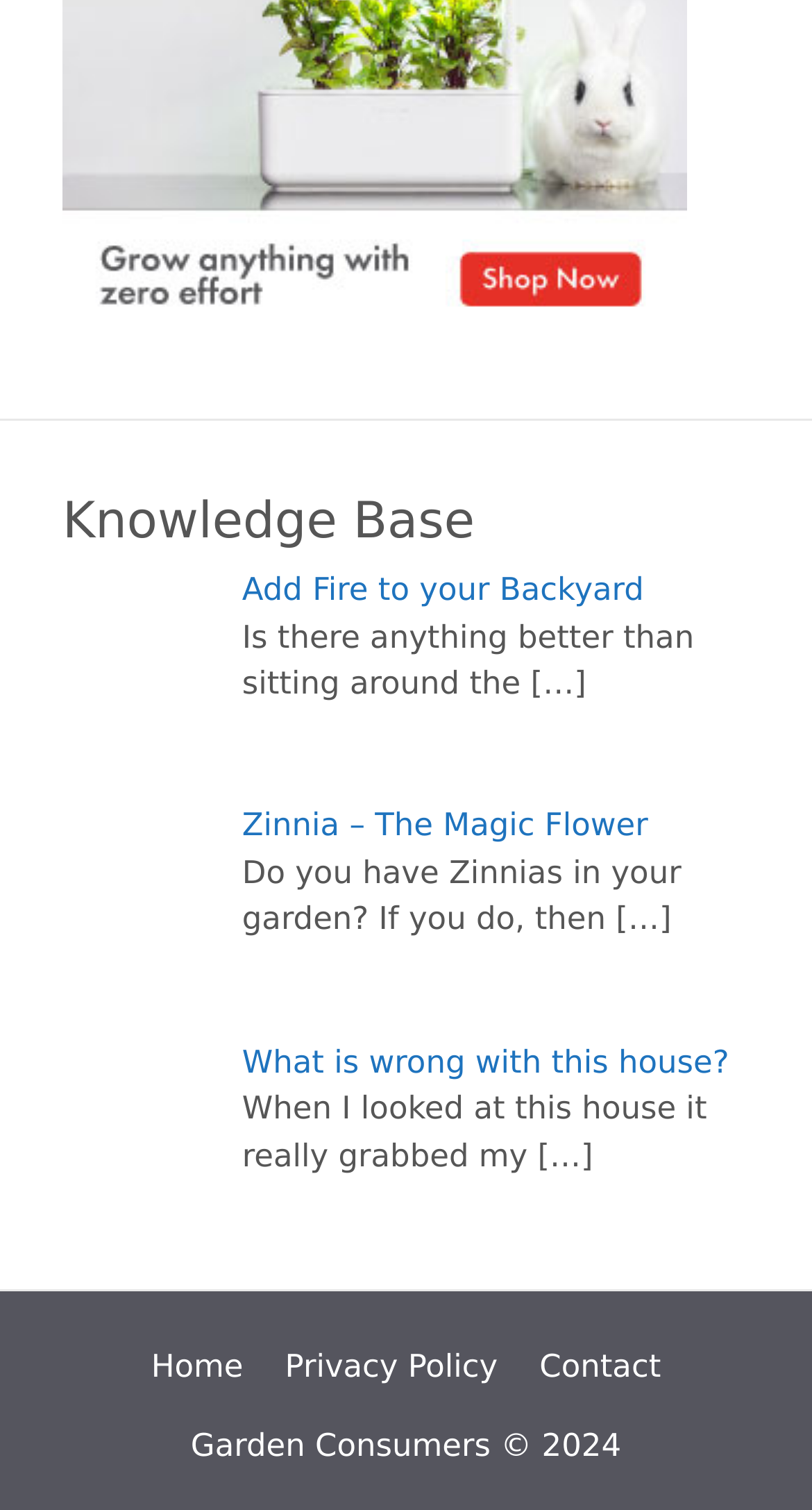What is the topic of the first article?
Give a single word or phrase answer based on the content of the image.

backyard fire